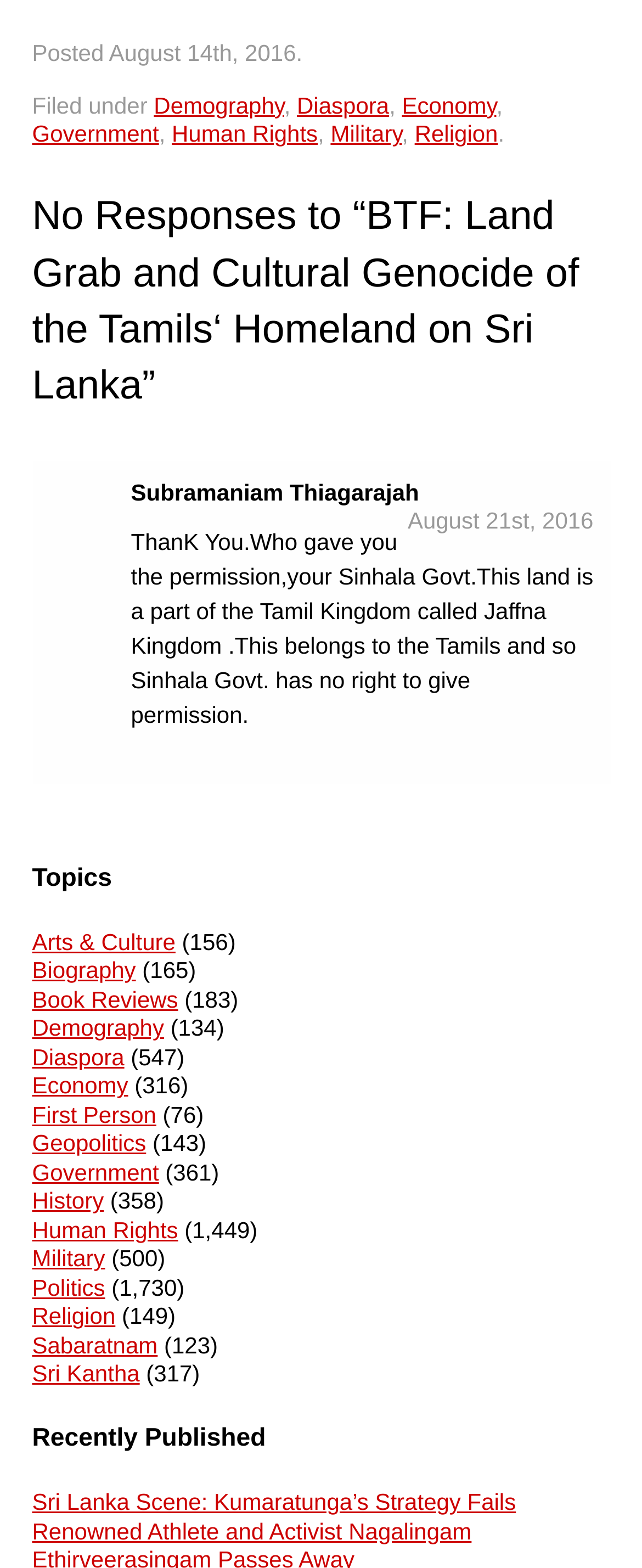Give a concise answer using only one word or phrase for this question:
Who wrote the comment?

Subramaniam Thiagarajah